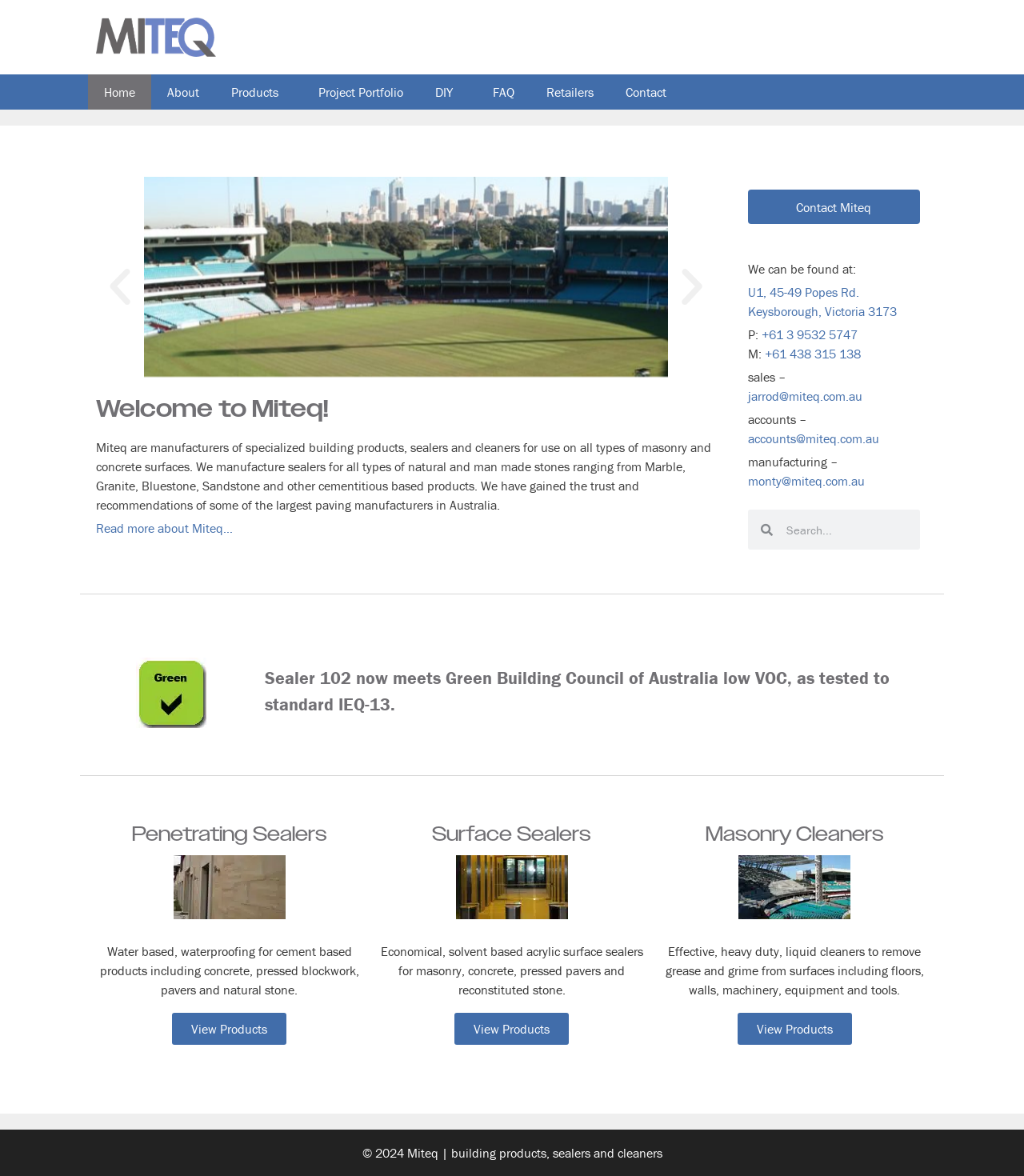Please provide the main heading of the webpage content.

Welcome to Miteq!